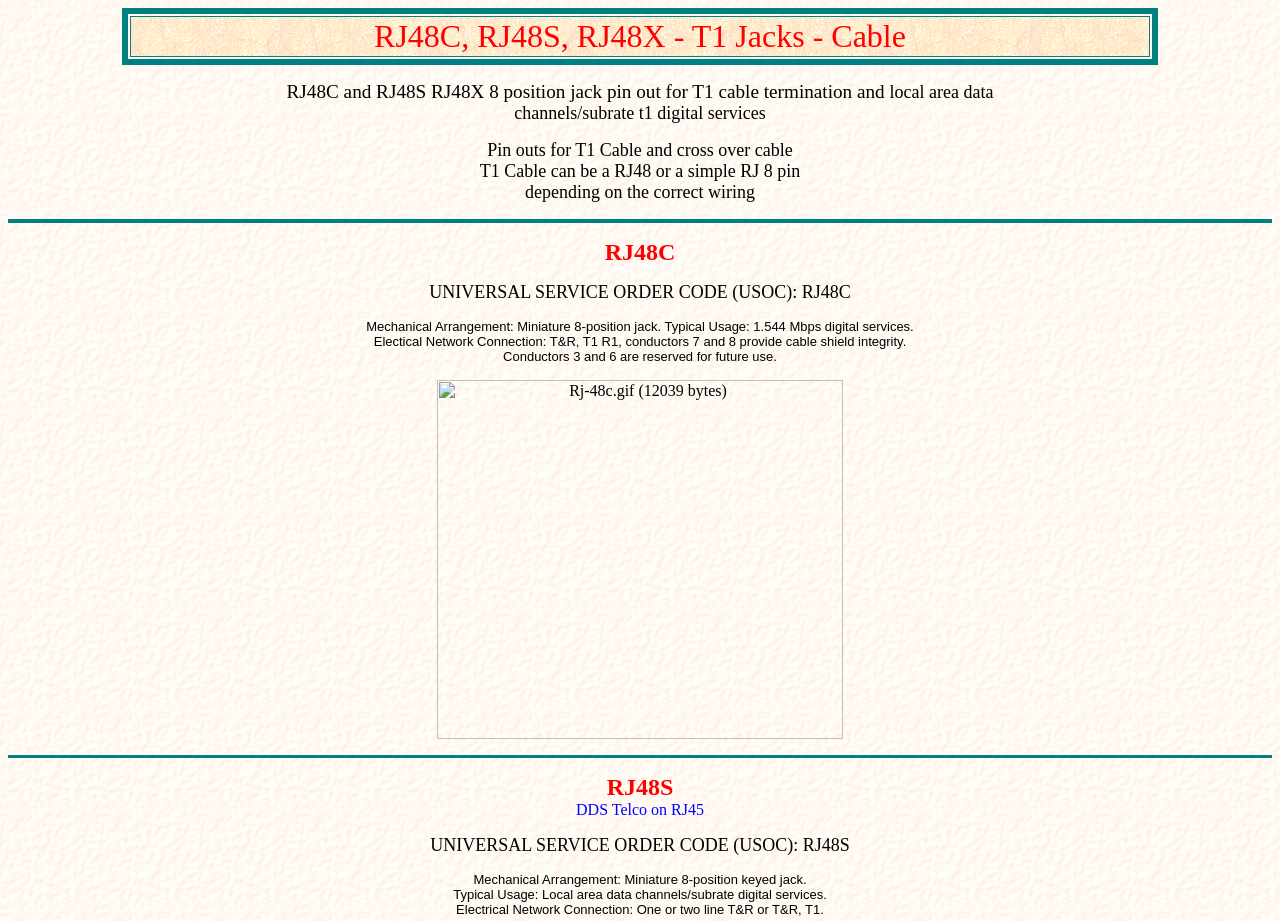How many positions does the RJ48C jack have?
Using the information from the image, answer the question thoroughly.

I found the answer by looking at the text description of RJ48C, which mentions 'Miniature 8-position jack' under the 'Mechanical Arrangement' section. This implies that the RJ48C jack has 8 positions.